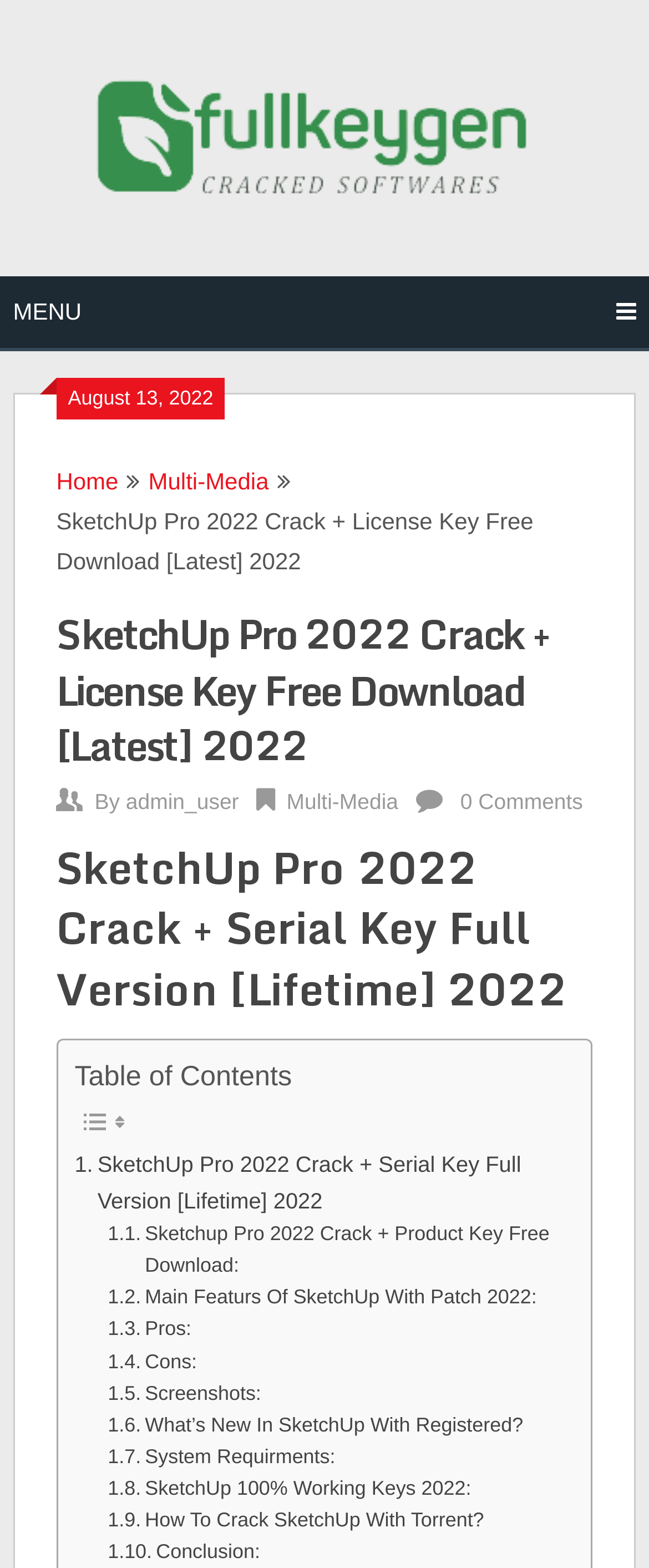Please determine the bounding box coordinates of the element's region to click for the following instruction: "Read the article posted by 'admin_user'".

[0.194, 0.503, 0.368, 0.519]